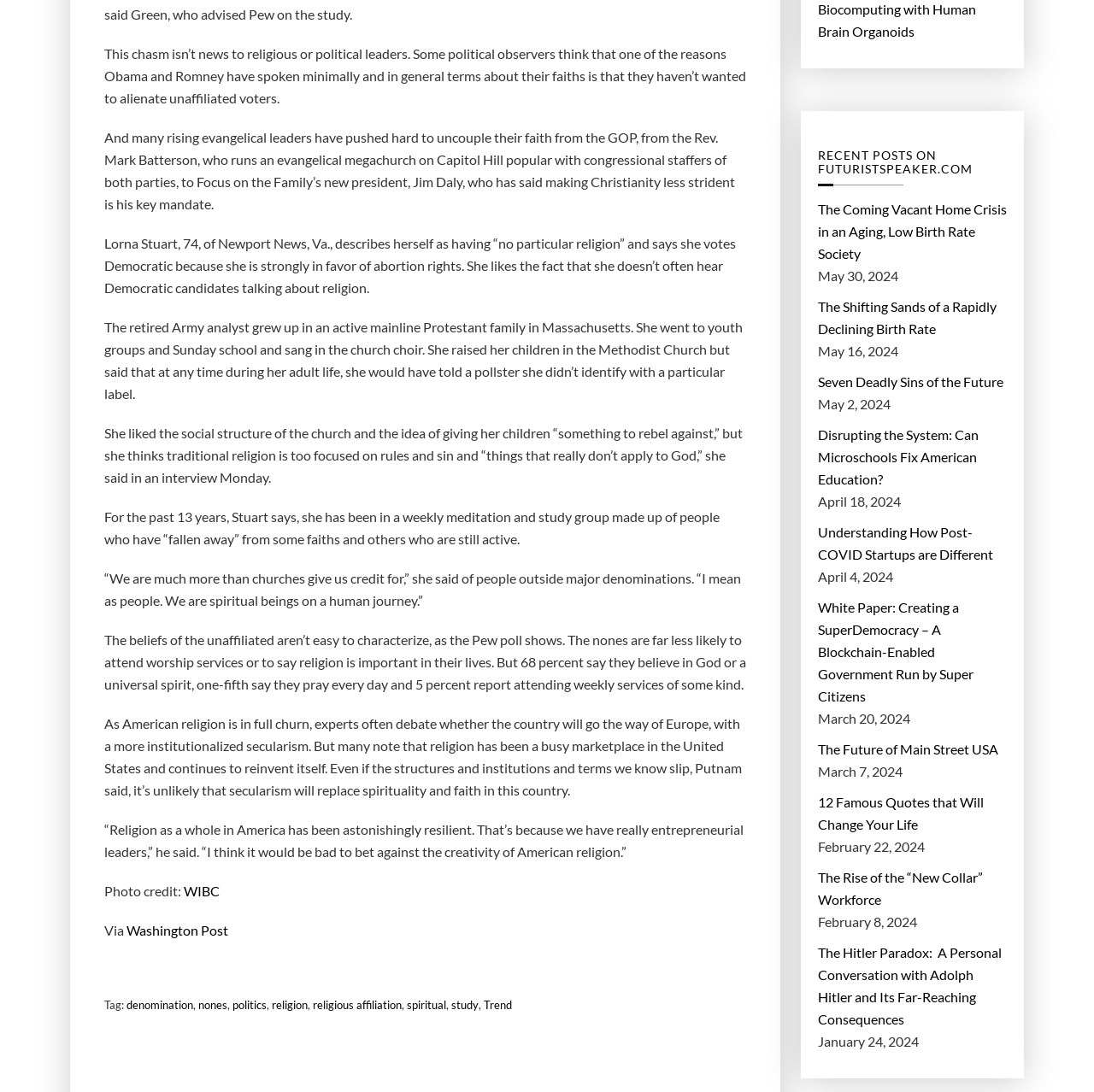What is the topic of the article 'The Coming Vacant Home Crisis in an Aging, Low Birth Rate Society'?
Give a one-word or short-phrase answer derived from the screenshot.

Demographics and housing